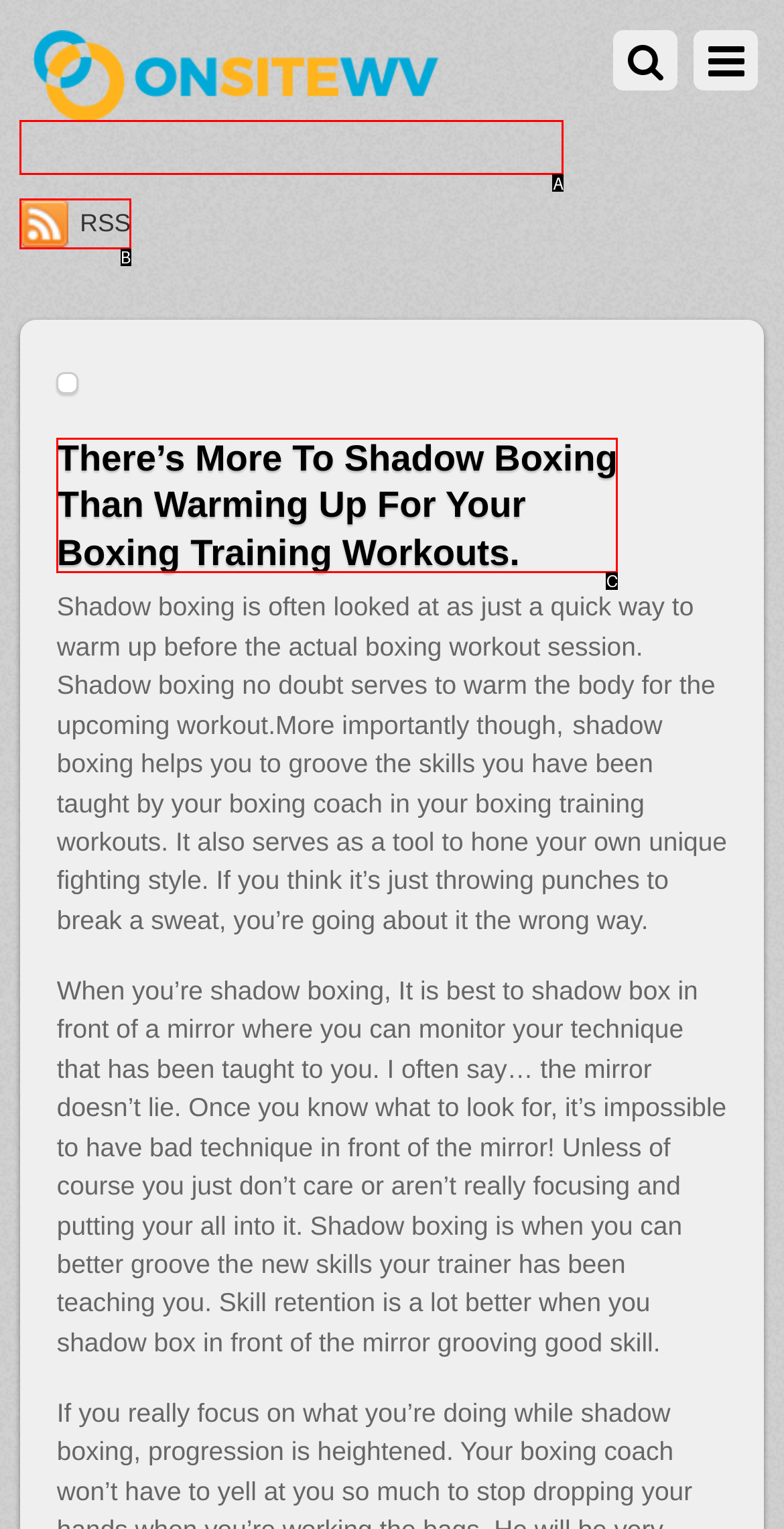Find the HTML element that matches the description provided: title="OnSitewv"
Answer using the corresponding option letter.

A